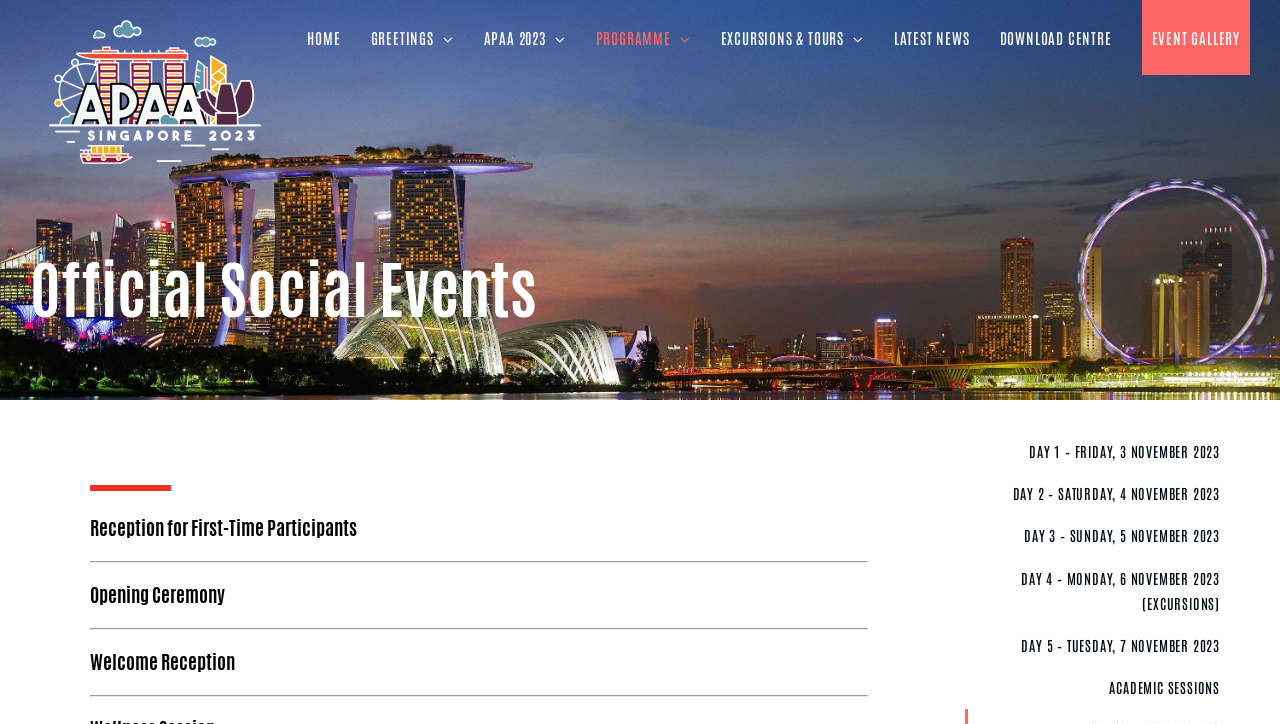Deliver a detailed narrative of the webpage's visual and textual elements.

The webpage is about the 20th General Assembly and 74th & 75th Council Meetings of the Asian Patent Attorneys Association (APAA) to be held from 3 to 7 November 2023 in Singapore. 

At the top left corner, there is a logo image with a link. Next to it, there is a main navigation menu with 8 links: HOME, GREETINGS, APAA 2023, PROGRAMME, EXCURSIONS & TOURS, LATEST NEWS, DOWNLOAD CENTRE, and EVENT GALLERY. 

Below the navigation menu, there is a heading "Official Social Events" followed by three subheadings: "Reception for First-Time Participants", "Opening Ceremony", and "Welcome Reception". Each subheading is separated by a horizontal line. 

On the right side of the page, there are five links related to the event schedule, labeled as DAY 1 to DAY 5, and one link for ACADEMIC SESSIONS. These links are positioned vertically, with the first link starting from the middle of the page and the rest following below it.